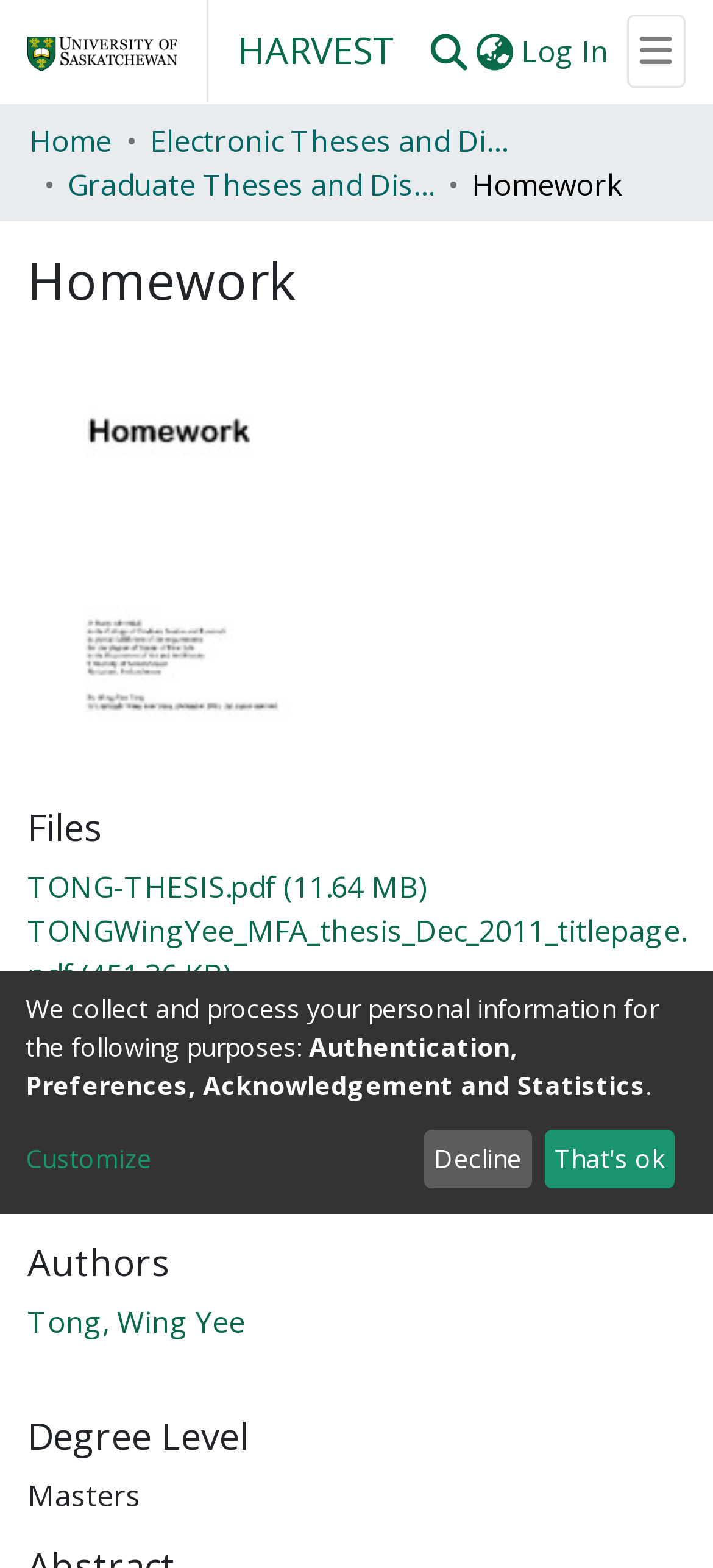Please provide a detailed answer to the question below by examining the image:
What is the degree level of the author?

I found the answer by looking at the 'Degree Level' heading and the corresponding 'Masters' text, which indicates the degree level of the author.